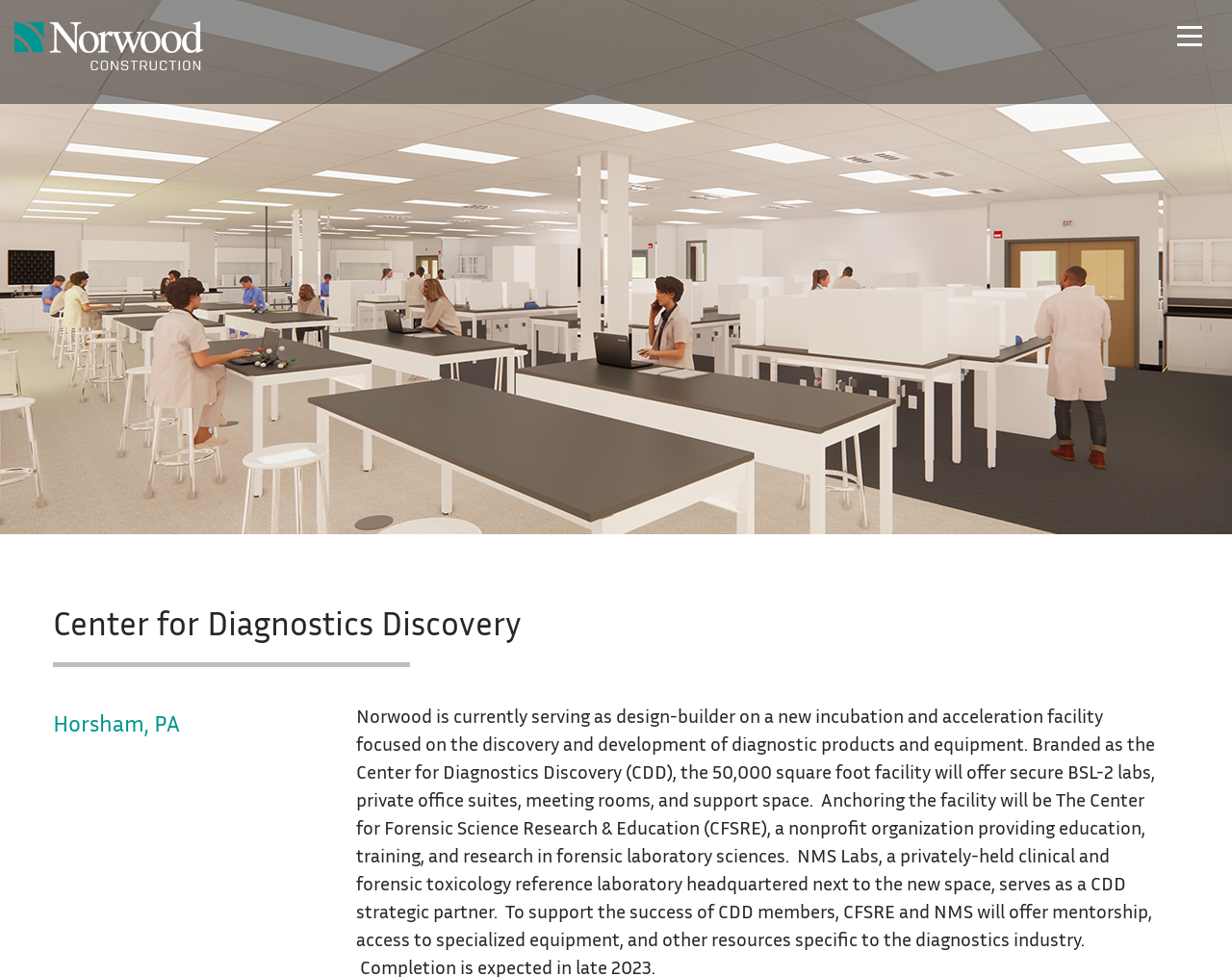Locate the bounding box coordinates of the clickable region to complete the following instruction: "learn about the company."

[0.747, 0.238, 0.959, 0.276]